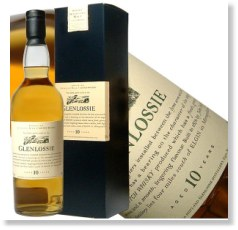Offer a detailed narrative of what is shown in the image.

The image showcases a bottle of Glenlossie whisky, elegantly presented with its signature packaging. The bottle features a clean, sleek design with a clear glass body that reveals the light golden hue of the whisky inside. Prominently displayed on the label is the name "Glenlossie," accompanied by an age statement of "10 Years," indicating its maturation period. The packaging is notably stylish, with a dark box serving as a protective casing that enhances the bottle's visual appeal. Glenlossie Distillery, established in 1876 in Morayshire, Scotland, is renowned for its rich heritage and quality single malt whiskies, which are crafted using traditional methods that emphasize the natural ingredients and the unique terroir of the region. This whisky is a testament to the distillery's legacy, reflecting both its historical significance and commitment to excellence in whisky production.